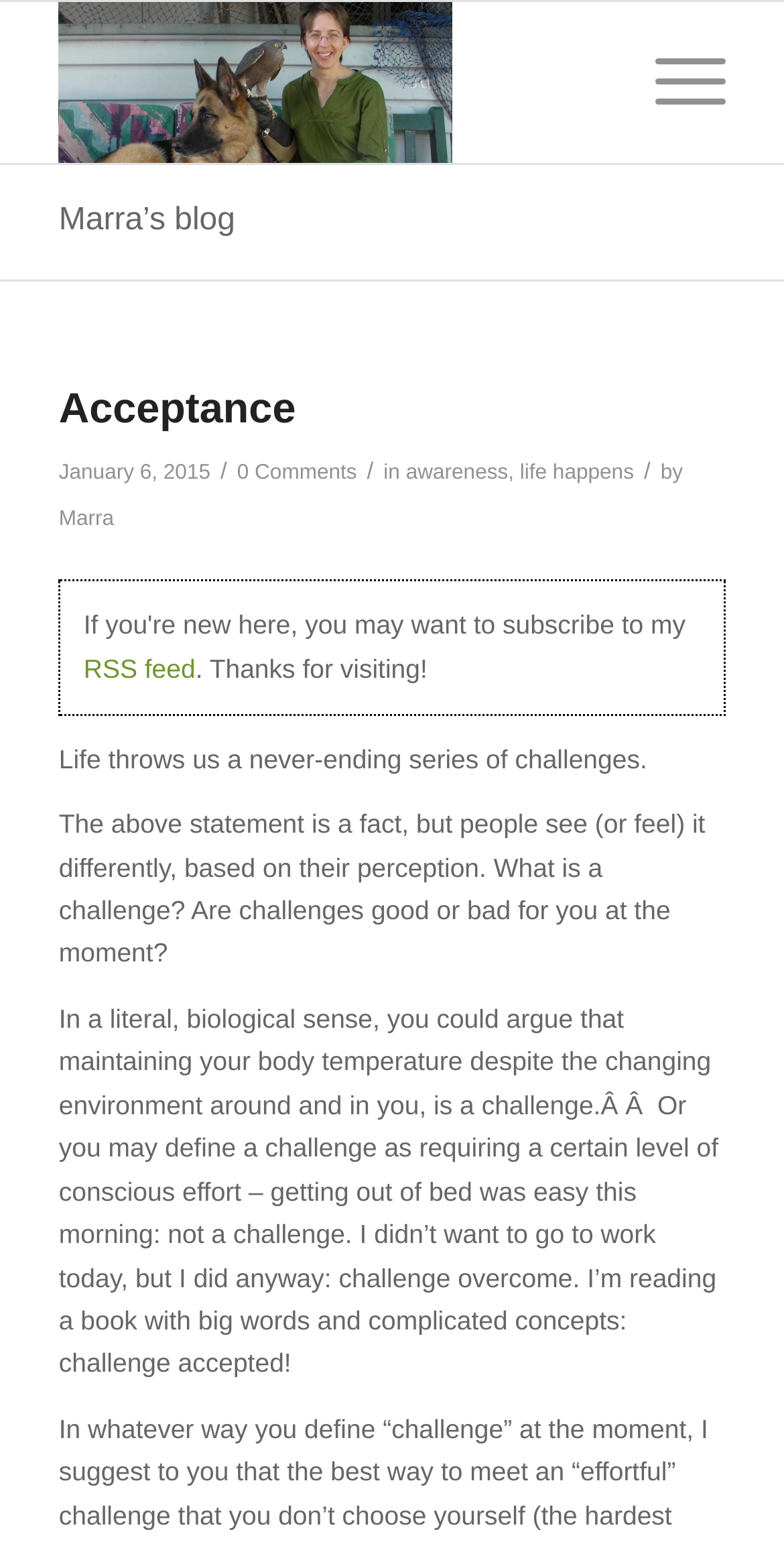Determine the bounding box coordinates for the area that should be clicked to carry out the following instruction: "go to the page about awareness".

[0.518, 0.298, 0.648, 0.314]